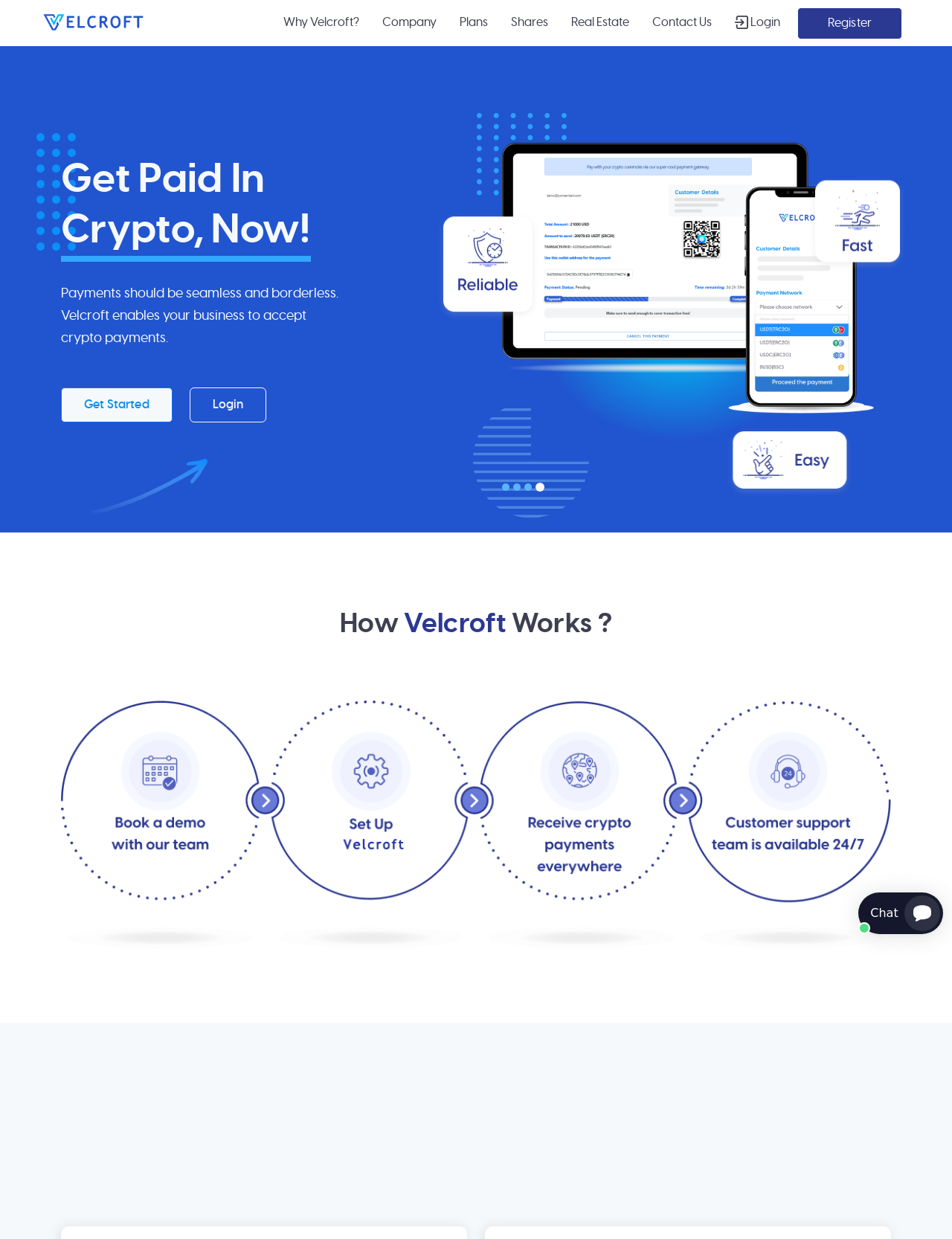Generate a thorough caption that explains the contents of the webpage.

The webpage is about Velcroft, a platform that enables businesses to accept cryptocurrency payments. At the top left corner, there is a Velcroft logo, which is an image linked to the website's homepage. Next to the logo, there is a navigation menu with links to various sections, including "Why Velcroft?", "Company", "Plans", "Shares", "Real Estate", "Contact Us", "Login", and "Register".

Below the navigation menu, there is a prominent heading that reads "Get Paid In Crypto, Now!" followed by a brief description of Velcroft's service, which is to provide seamless and borderless payments. There are two call-to-action links, "Get Started" and "Login", placed side by side.

On the right side of the page, there is a tab panel with four tabs, each representing a different section. The currently selected tab is the fourth one. Below the tab panel, there are several images scattered throughout the page, likely showcasing different aspects of Velcroft's service.

Further down the page, there is a heading that asks "How Velcroft Works?" followed by a large image that likely illustrates the process. At the bottom right corner, there is an iframe containing a Smartsupp widget button.

Throughout the page, there are several other images, some of which appear to be decorative, while others may be related to Velcroft's services. Overall, the page is focused on promoting Velcroft's cryptocurrency payment solution and encouraging visitors to learn more or sign up.